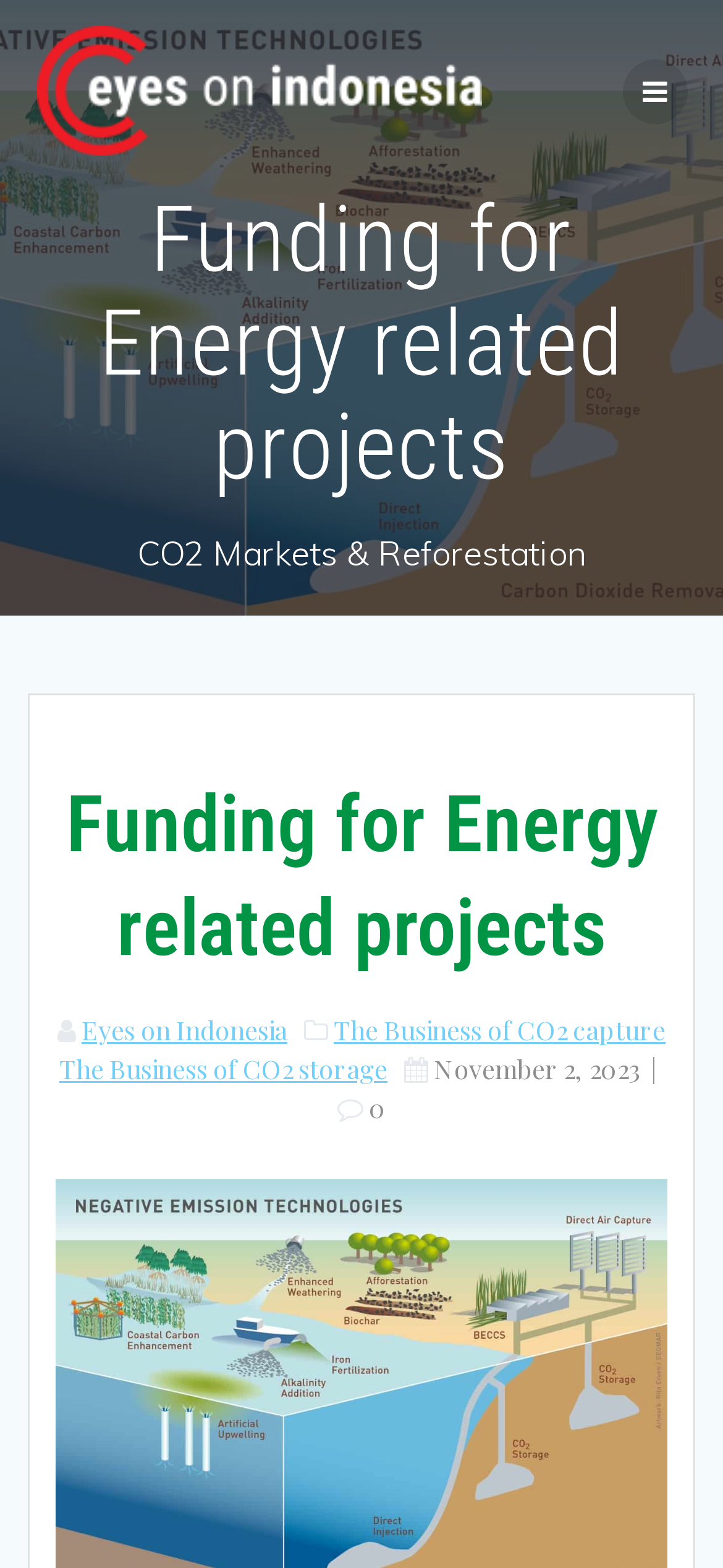Extract the bounding box coordinates for the UI element described as: "The Business of CO2 storage".

[0.082, 0.67, 0.536, 0.693]